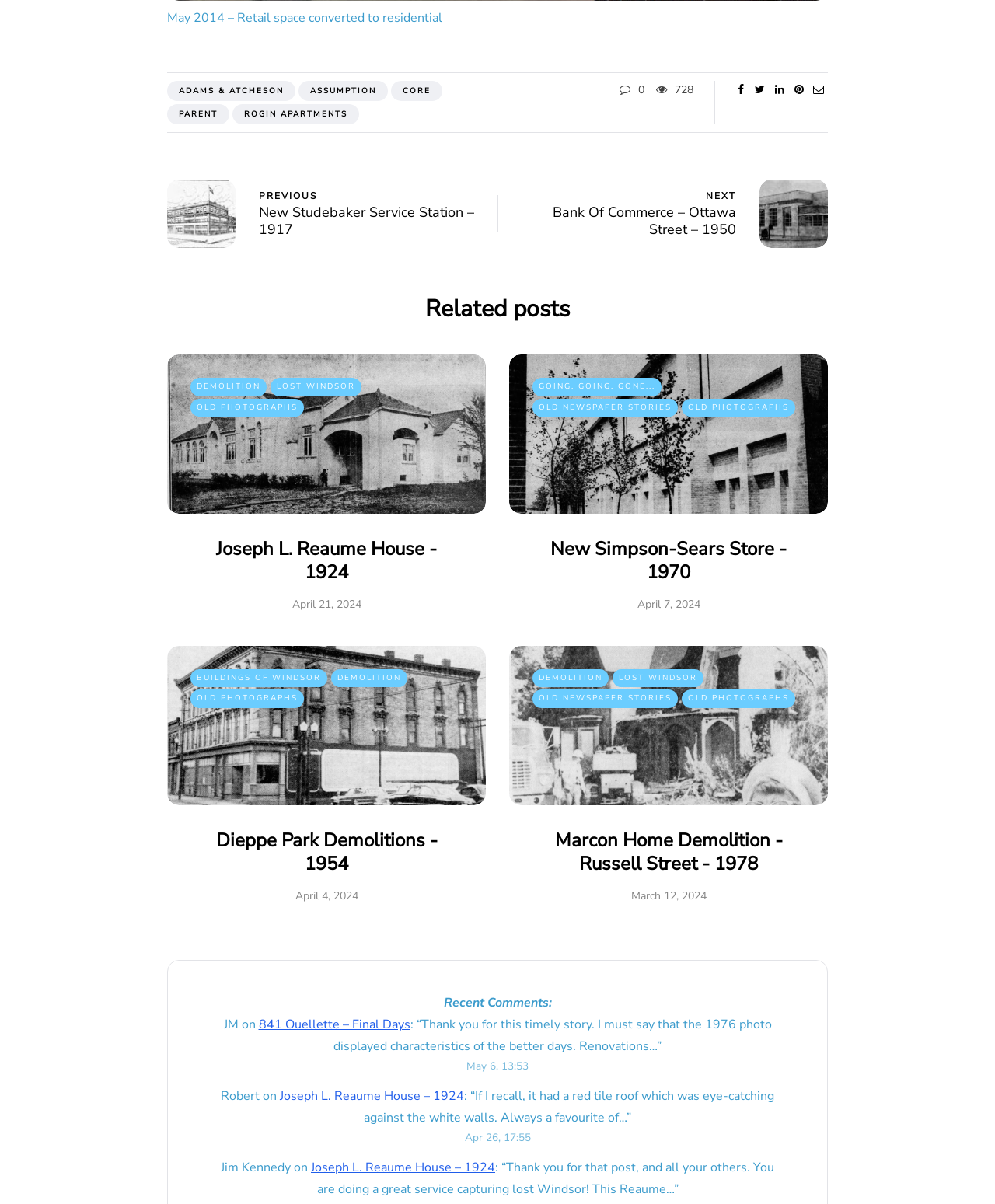Find the bounding box coordinates of the element to click in order to complete this instruction: "Click on 'ADAMS & ATCHESON'". The bounding box coordinates must be four float numbers between 0 and 1, denoted as [left, top, right, bottom].

[0.168, 0.067, 0.297, 0.084]